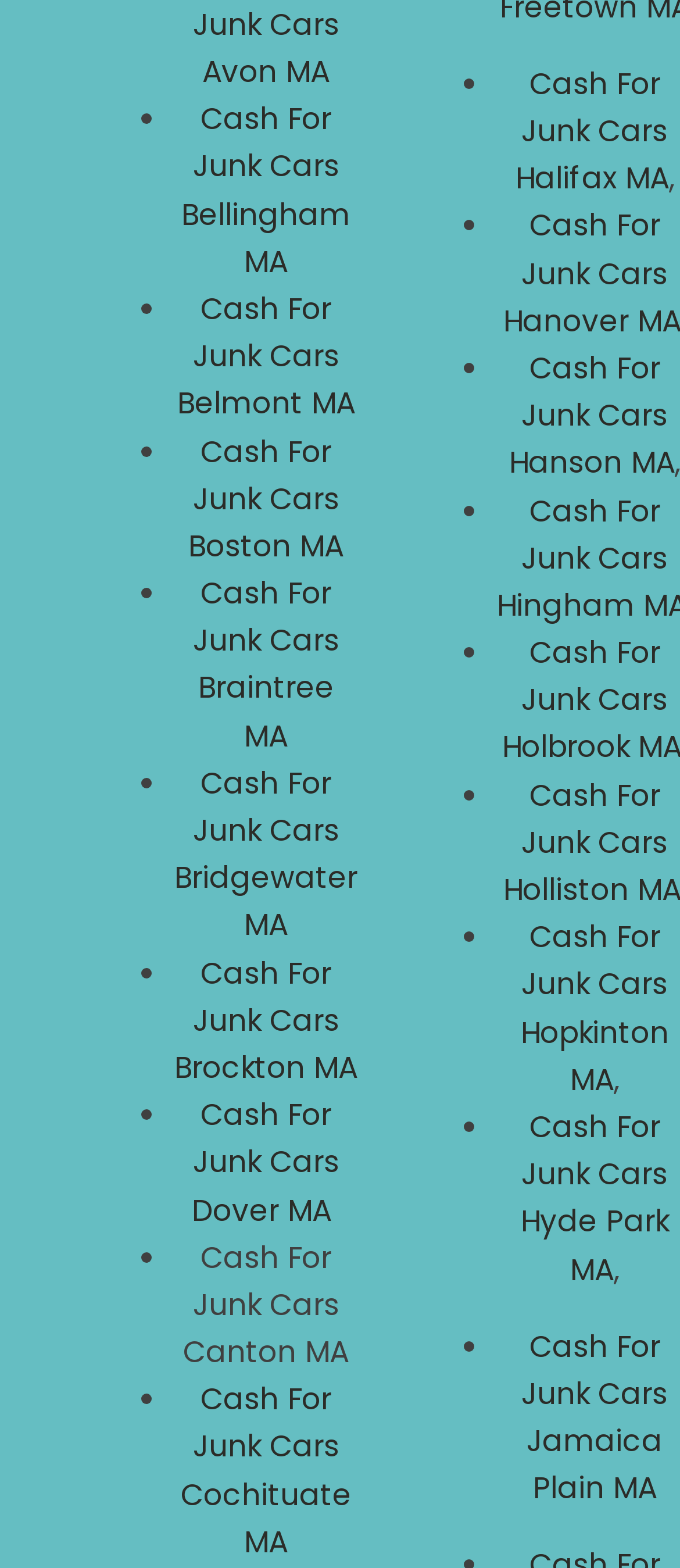What is the format of the links on this webpage?
Using the information presented in the image, please offer a detailed response to the question.

The links on this webpage follow a consistent format, with each link starting with 'Cash For Junk Cars' followed by the location and ending with 'MA', indicating that the service is specific to Massachusetts.